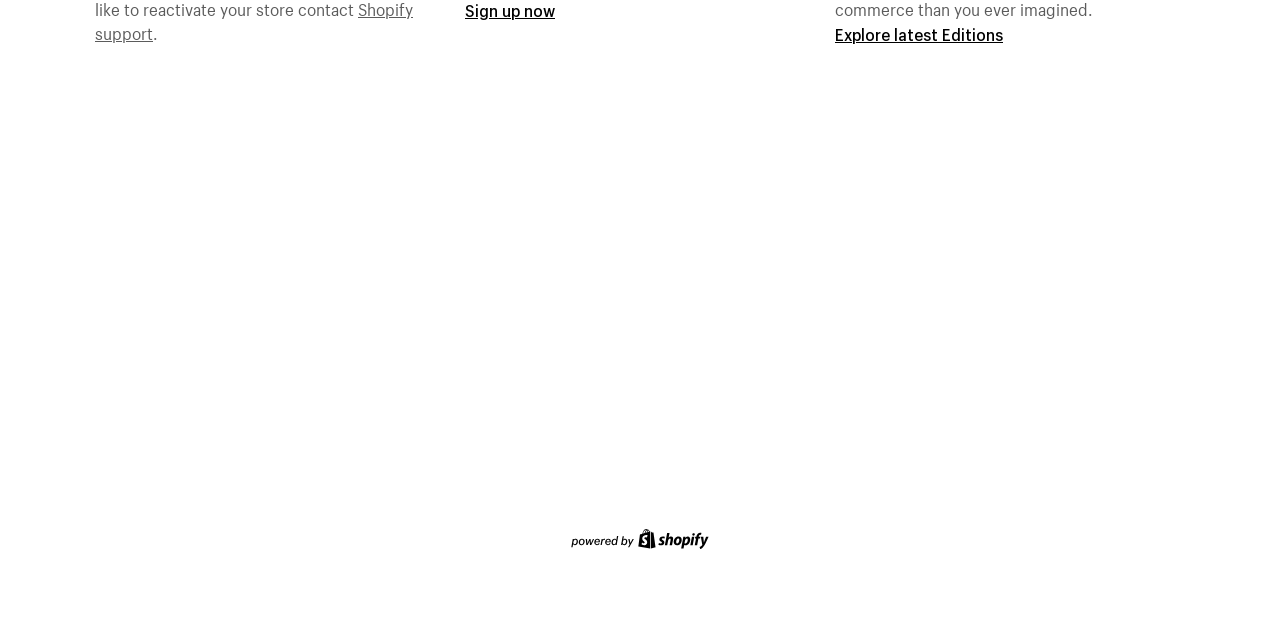Please provide the bounding box coordinates for the UI element as described: "Health". The coordinates must be four floats between 0 and 1, represented as [left, top, right, bottom].

None